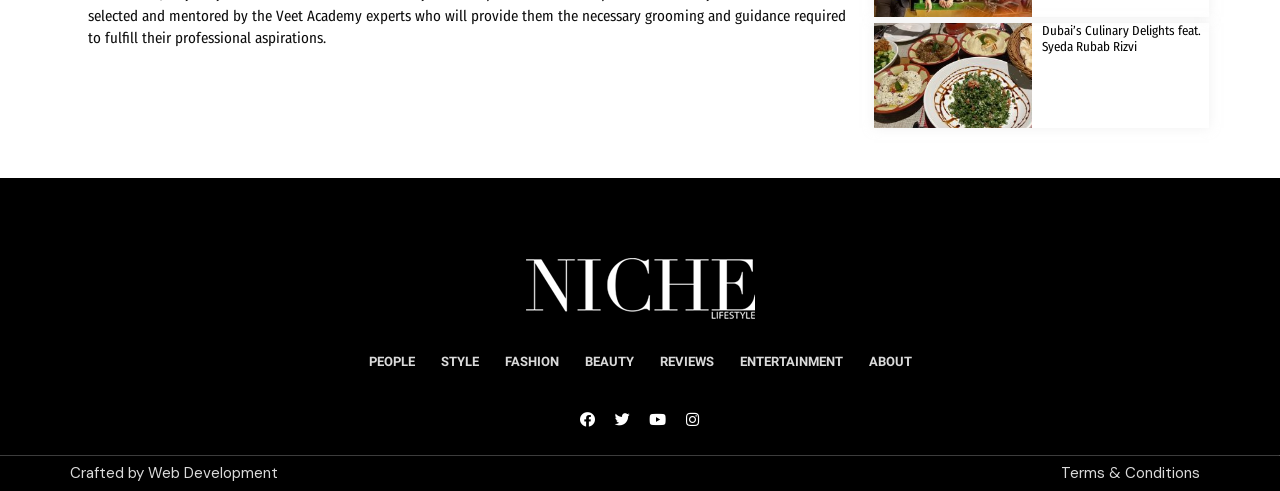Please locate the bounding box coordinates for the element that should be clicked to achieve the following instruction: "Read about Dubai’s Culinary Delights". Ensure the coordinates are given as four float numbers between 0 and 1, i.e., [left, top, right, bottom].

[0.814, 0.048, 0.938, 0.11]